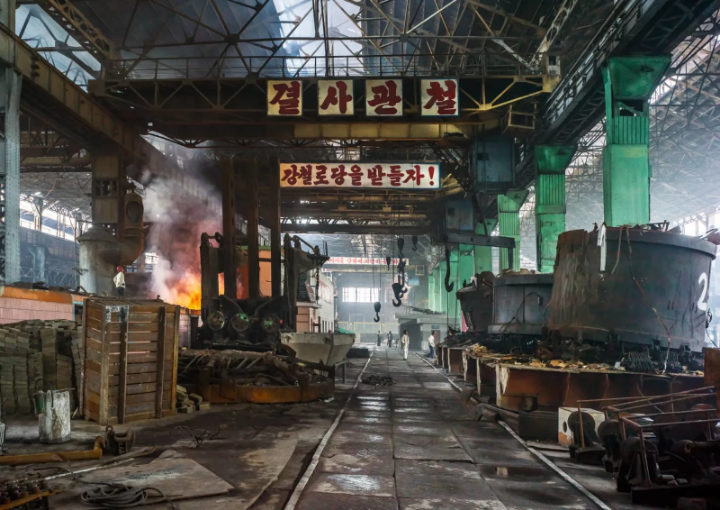What is written on the banner overhead?
Please interpret the details in the image and answer the question thoroughly.

According to the caption, a large banner in Korean calls out a motivational phrase, adding cultural context to the environment, which suggests that the banner is written in Korean and contains a motivational phrase.